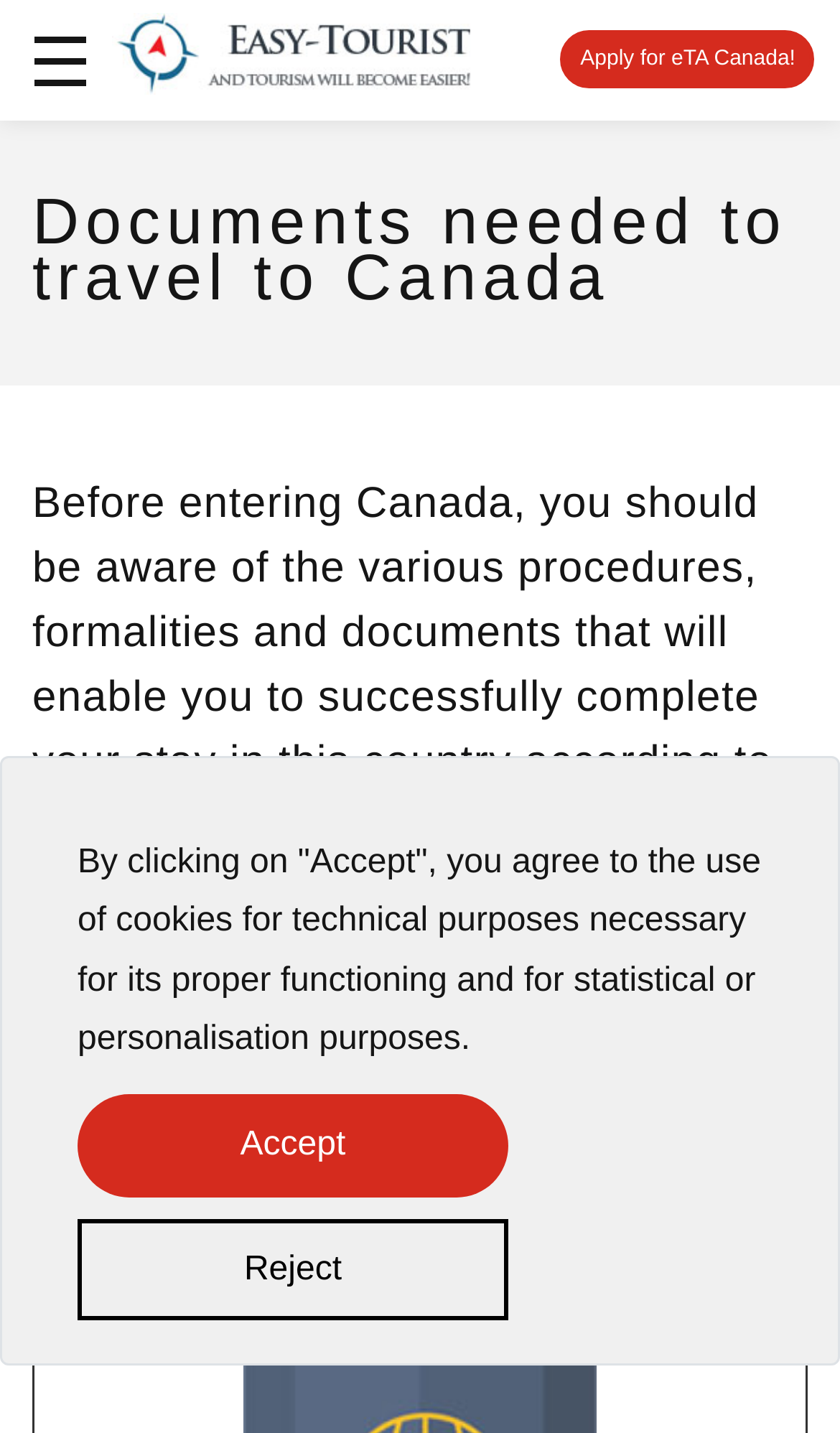Offer an in-depth caption of the entire webpage.

The webpage appears to be a guide for individuals planning to travel to Canada, providing information on the necessary documents and formalities required for a successful trip. 

At the top of the page, there is a notification about the use of cookies, with two buttons, "Accept" and "Reject", allowing users to choose their preference. 

Below this notification, there is a prominent call-to-action button to "Apply for eTA Canada!" on the top-right side of the page. 

The main content of the page is divided into sections, with a heading "Documents needed to travel to Canada" situated near the top-left corner. 

Under this heading, there is an article that provides detailed information about the necessary procedures, formalities, and documents required for a successful stay in Canada. 

Further down, there is a subheading "Essential documents*" that lists the necessary documents required for travel to Canada.